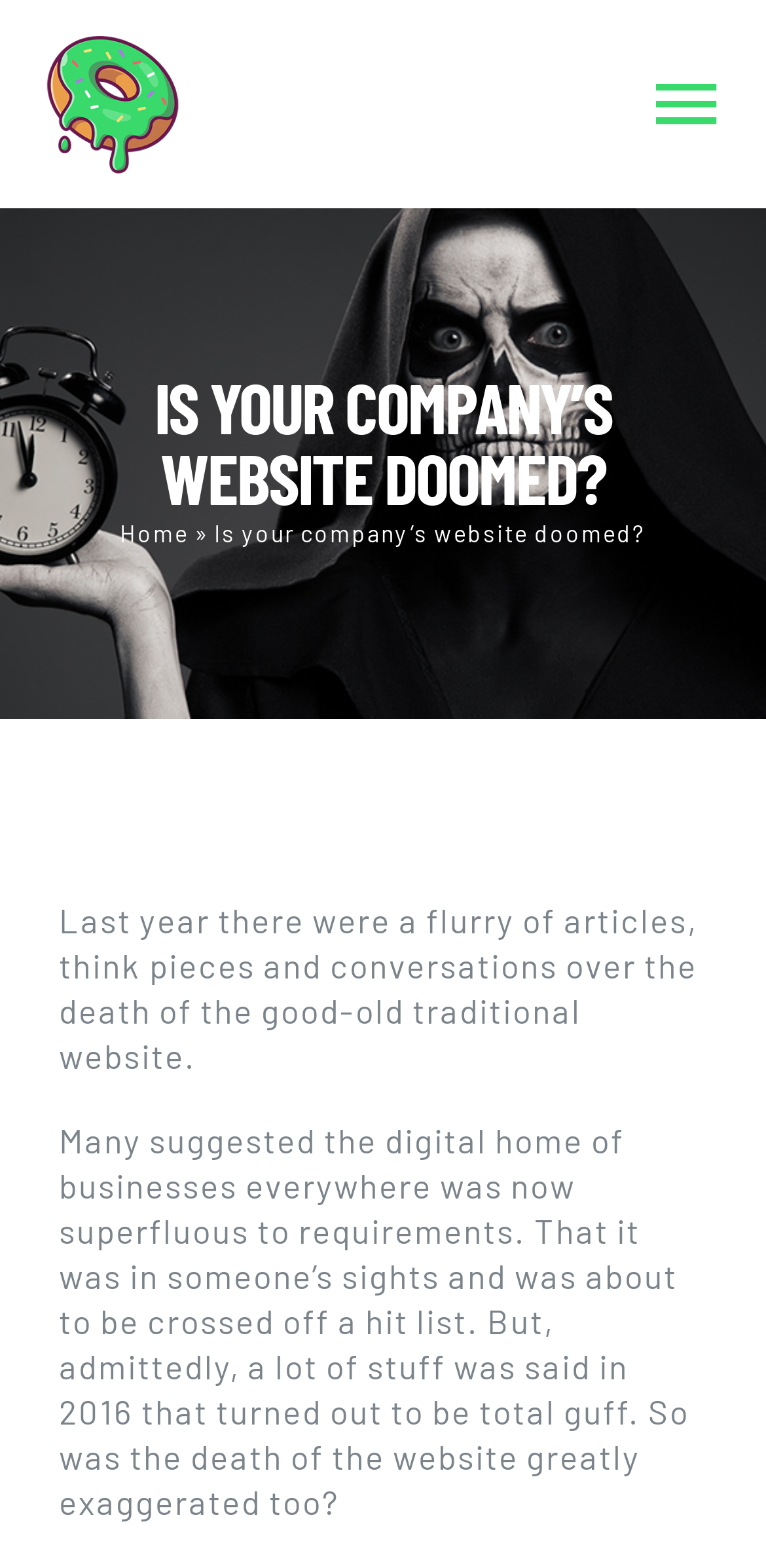Look at the image and give a detailed response to the following question: How many links are in the page title bar?

The page title bar contains two links: 'Home' and the title of the article 'Is your company’s website doomed?'. These links are located below the main heading of the webpage.